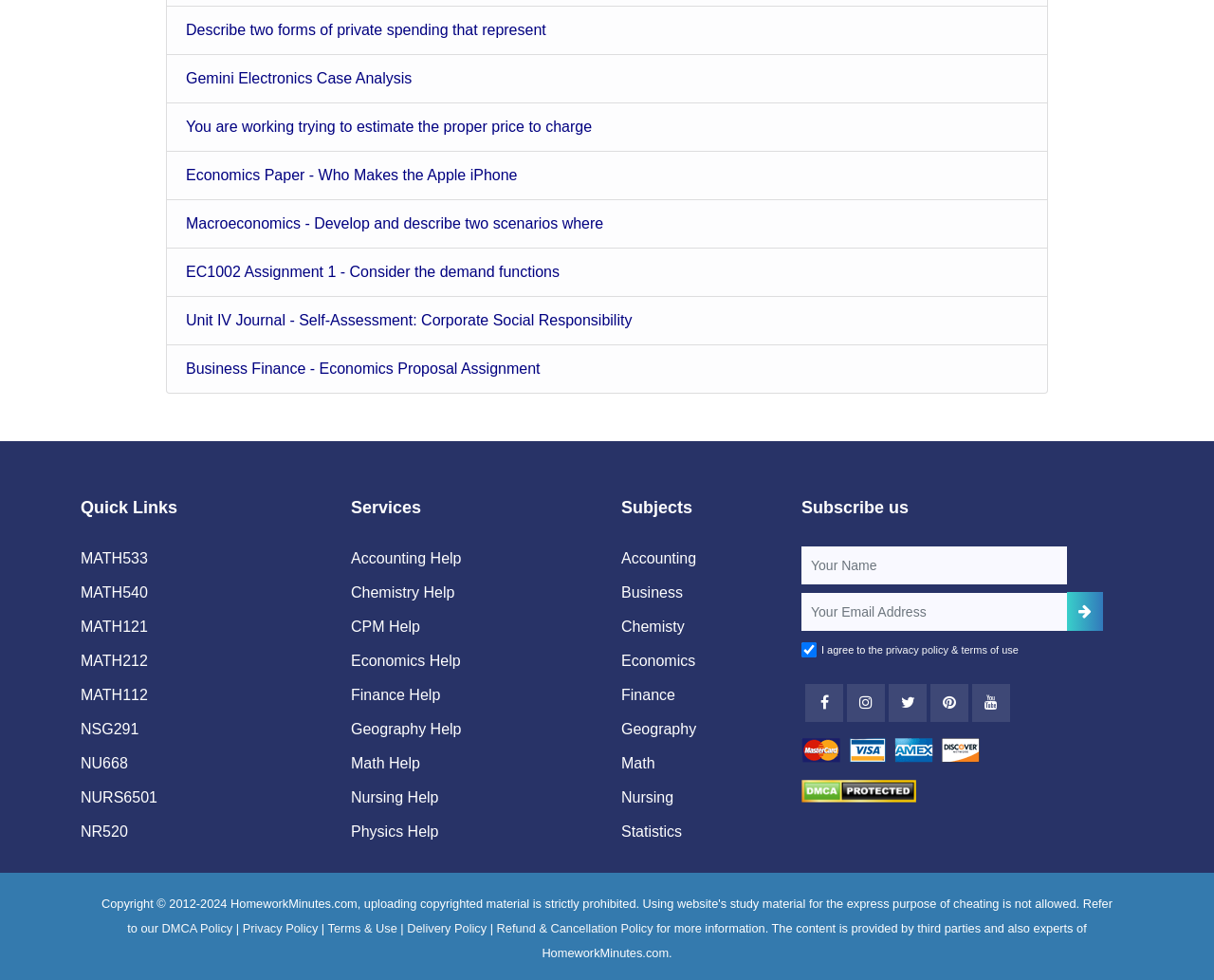Determine the bounding box coordinates of the UI element described below. Use the format (top-left x, top-left y, bottom-right x, bottom-right y) with floating point numbers between 0 and 1: Refund & Cancellation Policy

[0.409, 0.94, 0.538, 0.955]